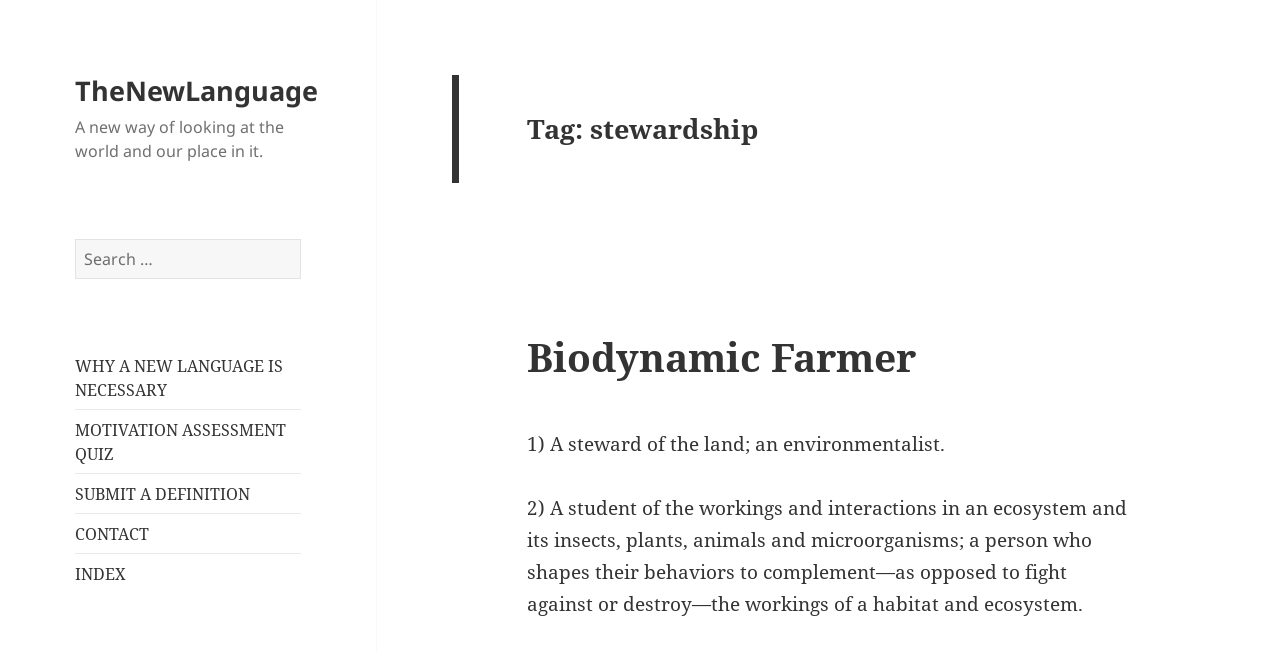Could you find the bounding box coordinates of the clickable area to complete this instruction: "Search for a term"?

[0.059, 0.366, 0.235, 0.427]